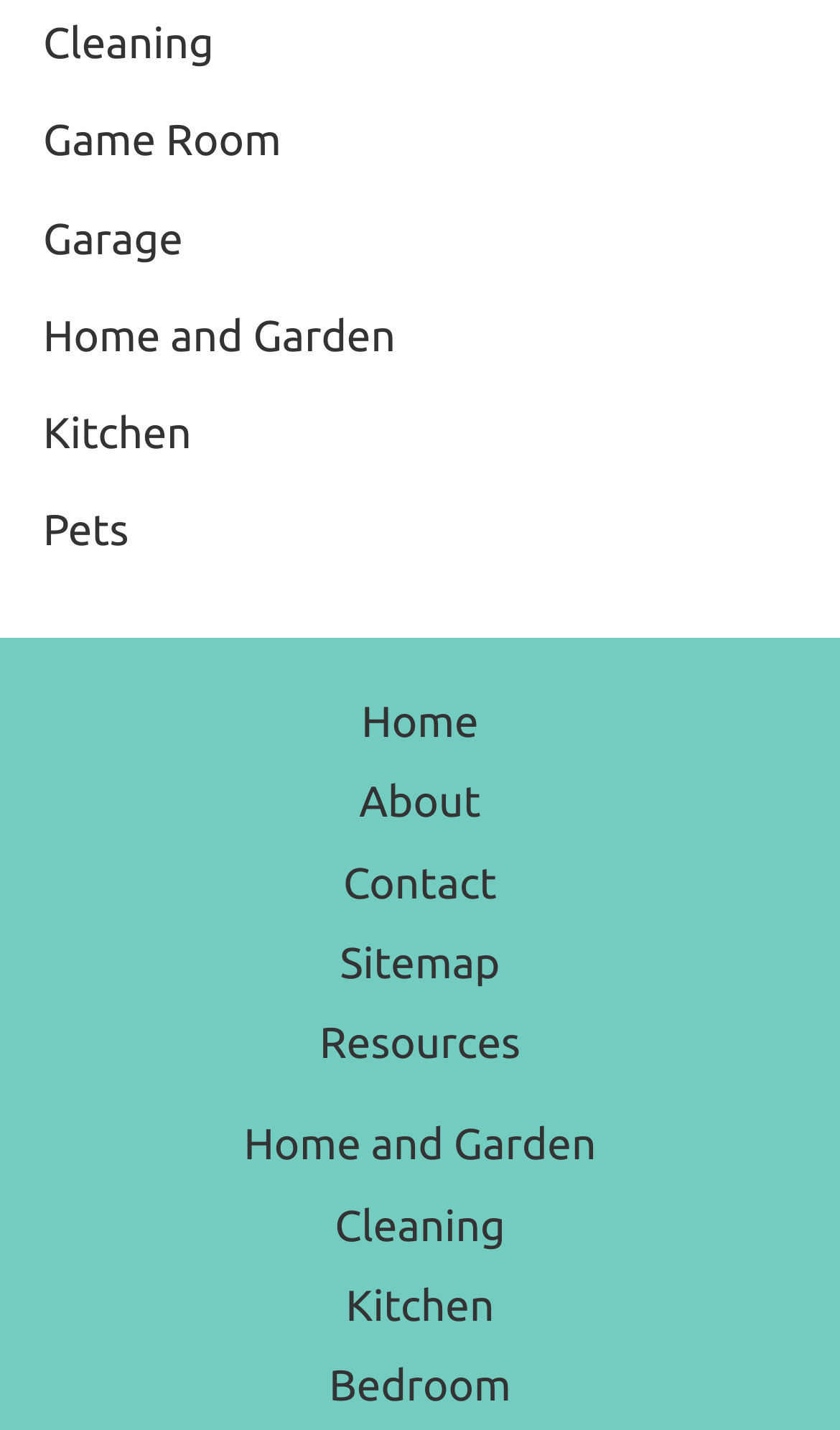Refer to the image and provide a thorough answer to this question:
How many categories are in the top menu?

By examining the top menu, I can see that there are 6 categories: 'Cleaning', 'Game Room', 'Garage', 'Home and Garden', 'Kitchen', and 'Pets'.